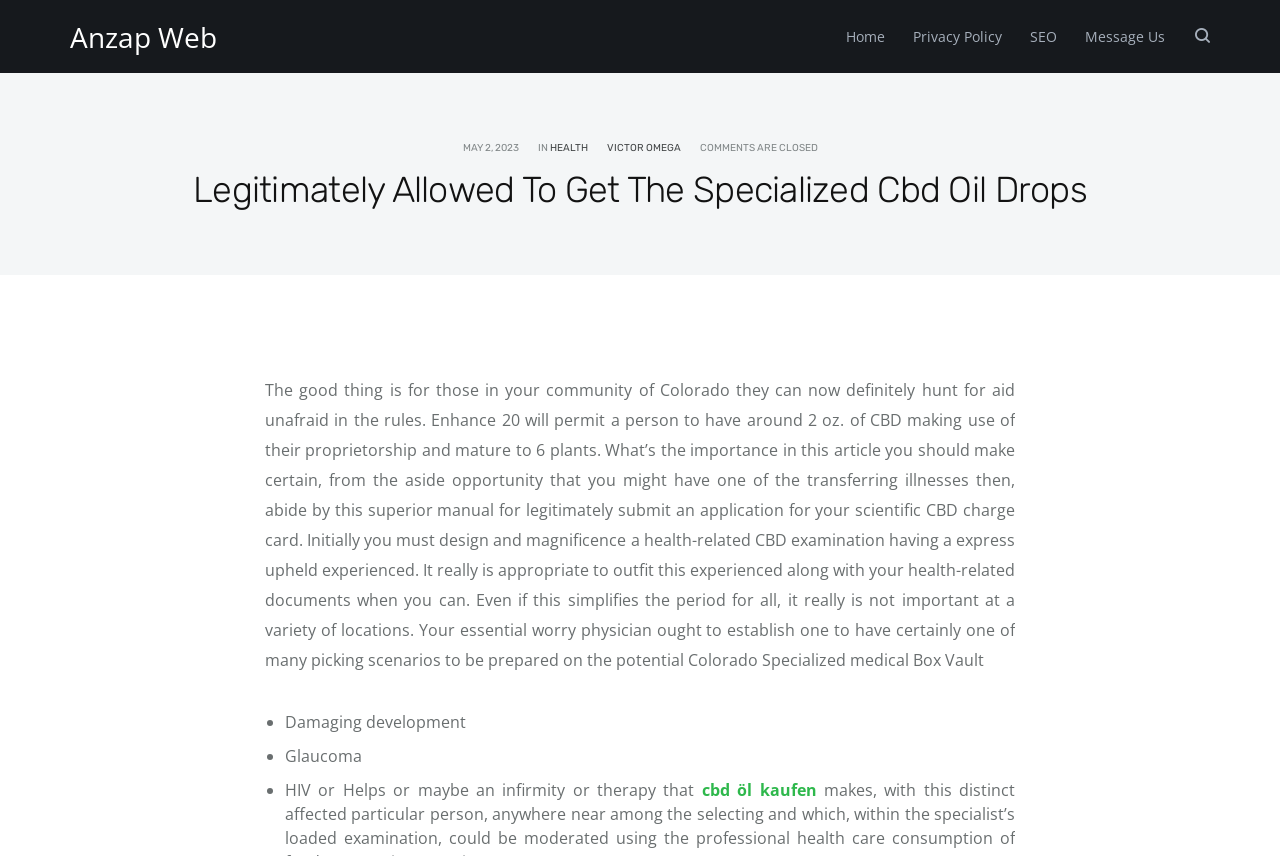What is the link text that is in German?
Carefully analyze the image and provide a detailed answer to the question.

I found the answer by looking at the link elements in the webpage and found one with the text 'cbd öl kaufen' which is in German.